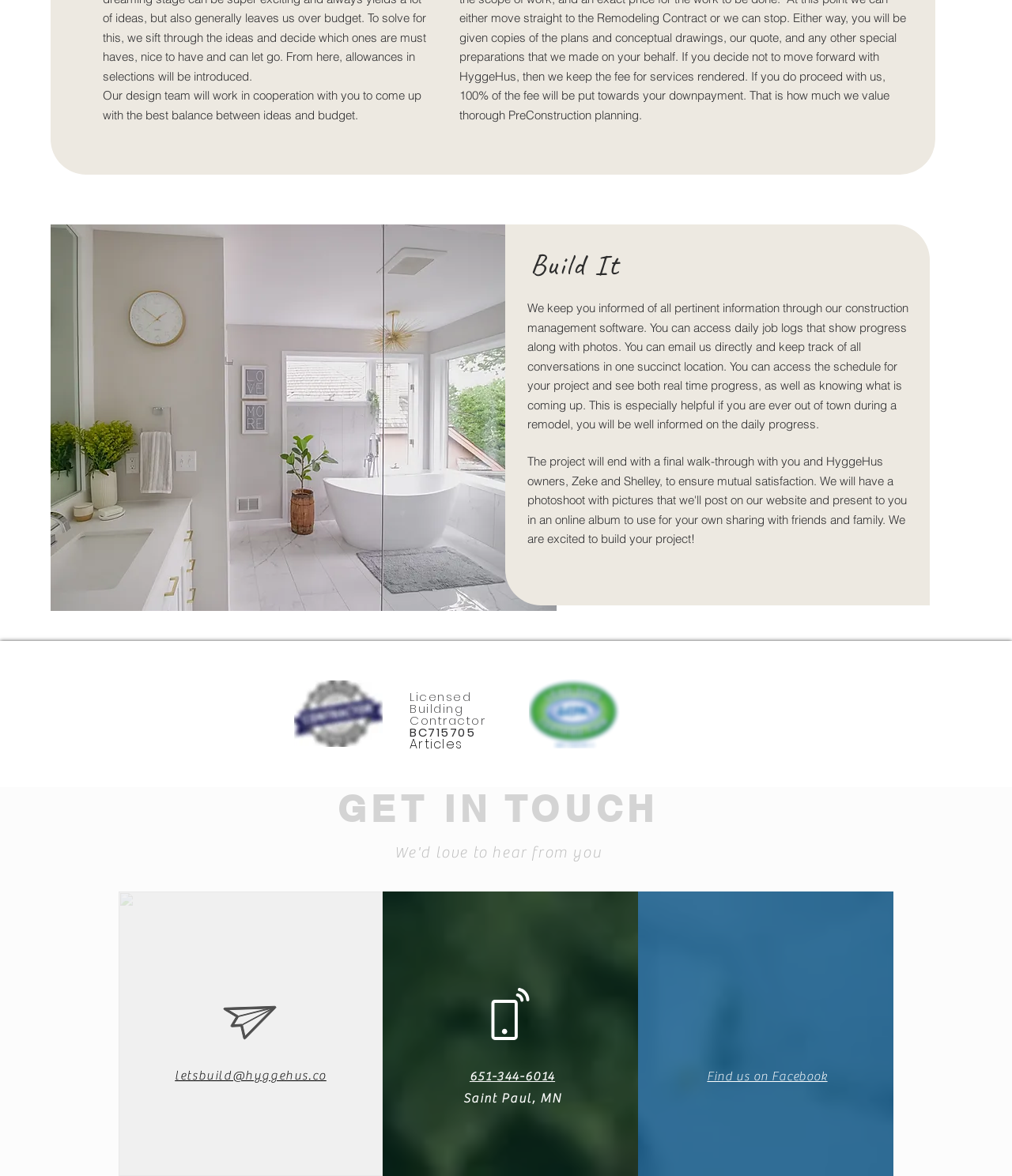How can clients contact the company?
Please analyze the image and answer the question with as much detail as possible.

The links 'letsbuild@hyggehus.co' and '651-344-6014' are provided, allowing clients to contact the company via email or phone.